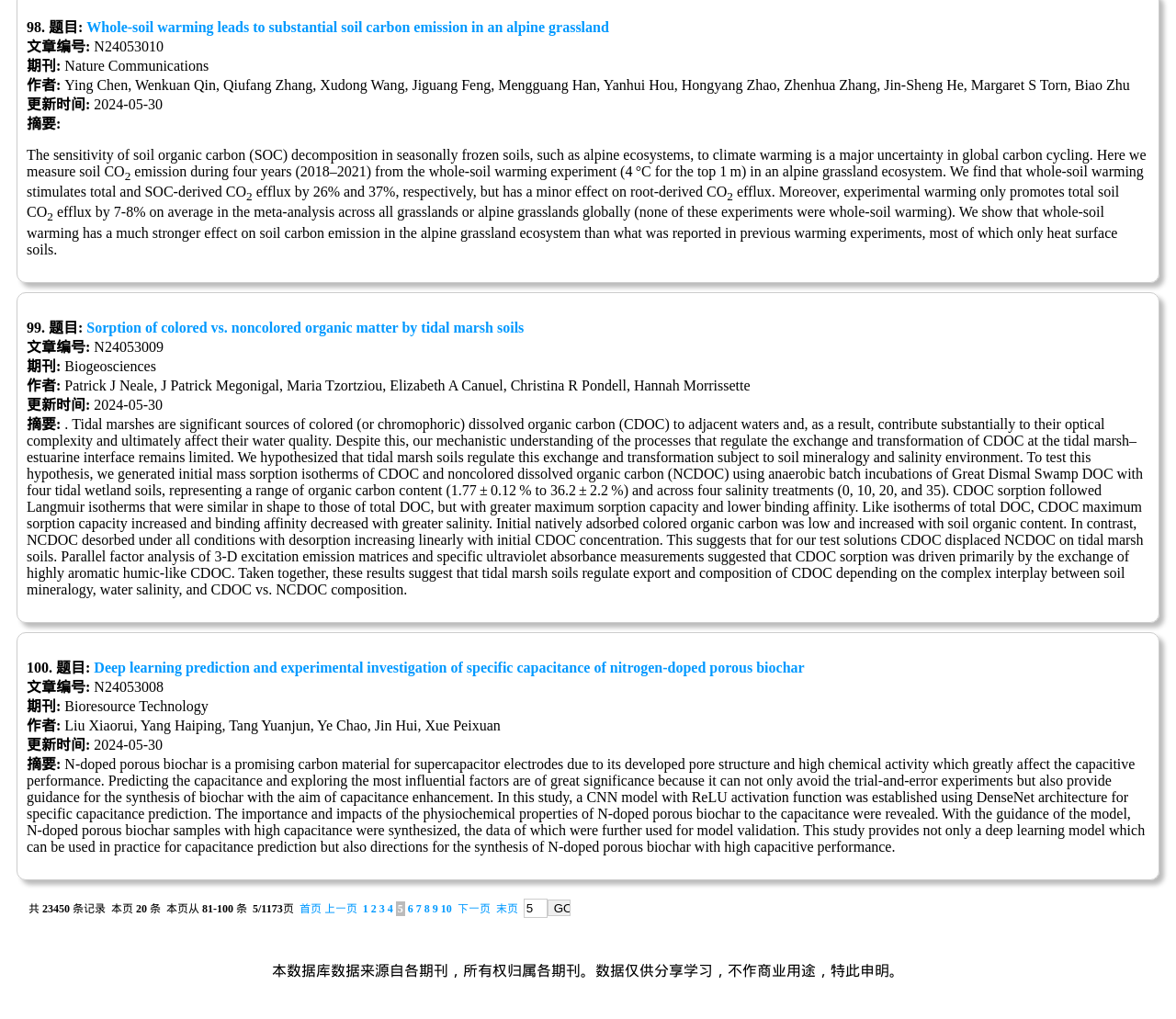Determine the bounding box coordinates for the area that needs to be clicked to fulfill this task: "search for a specific article". The coordinates must be given as four float numbers between 0 and 1, i.e., [left, top, right, bottom].

[0.445, 0.882, 0.465, 0.9]